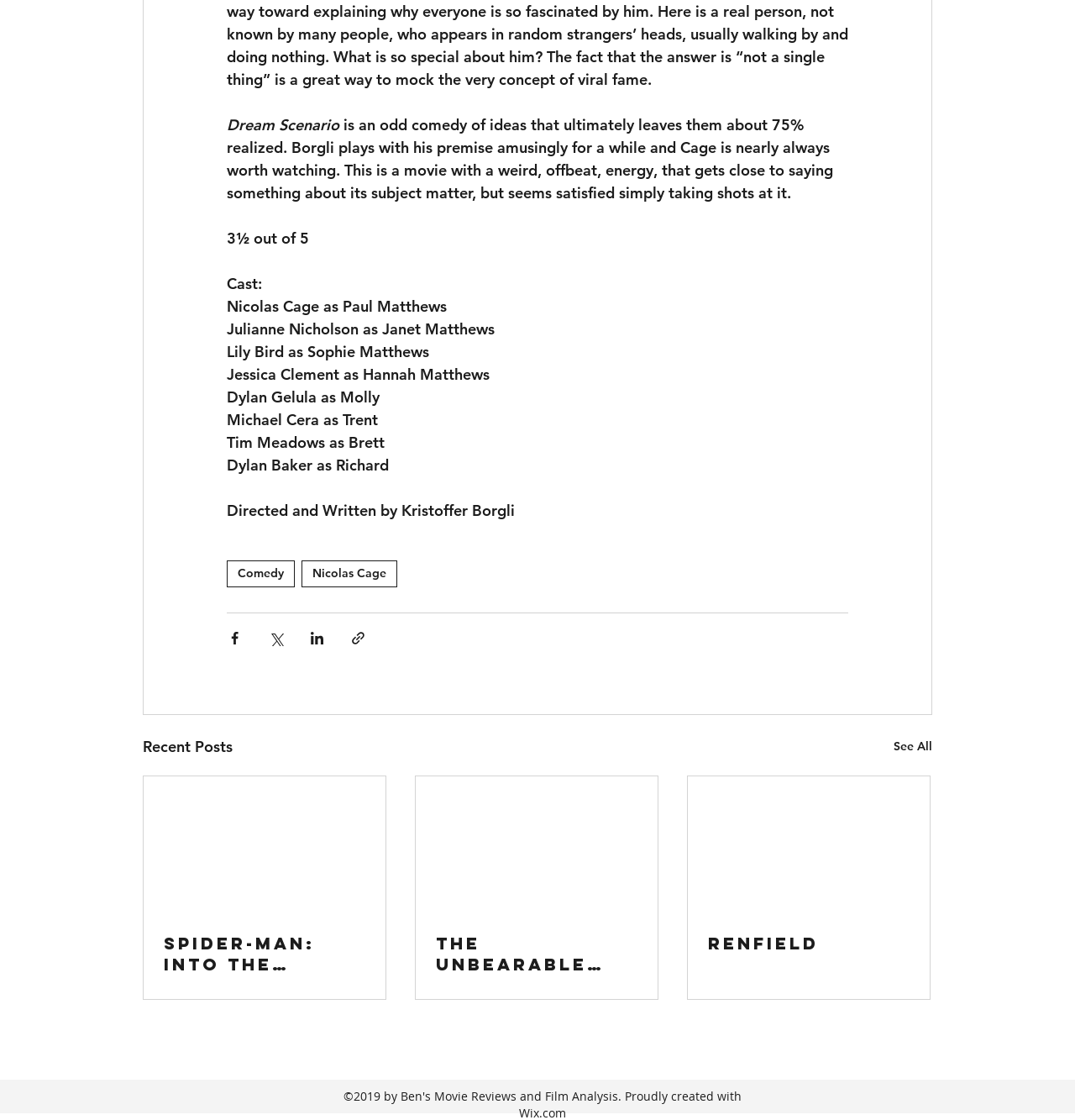Determine the bounding box coordinates of the region that needs to be clicked to achieve the task: "Read the review of 'Spider-Man: Into the Spider-Verse'".

[0.152, 0.833, 0.34, 0.87]